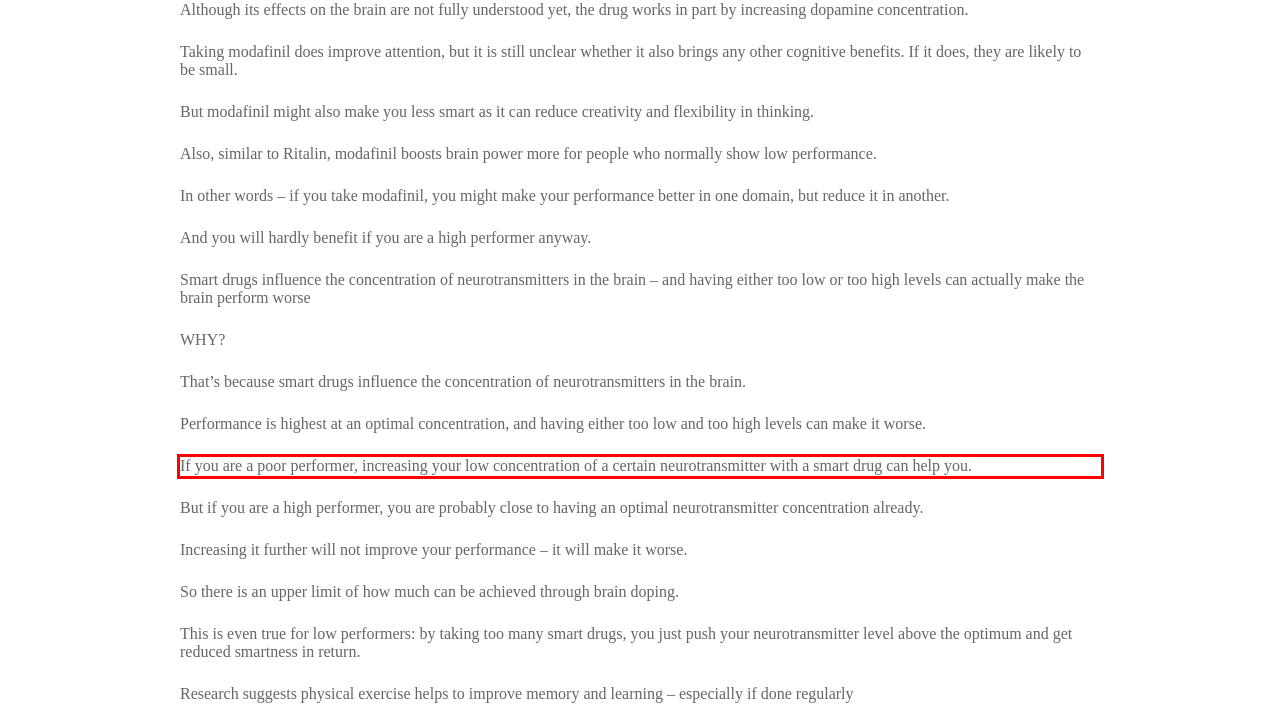Identify the text inside the red bounding box on the provided webpage screenshot by performing OCR.

If you are a poor performer, increasing your low concentration of a certain neurotransmitter with a smart drug can help you.